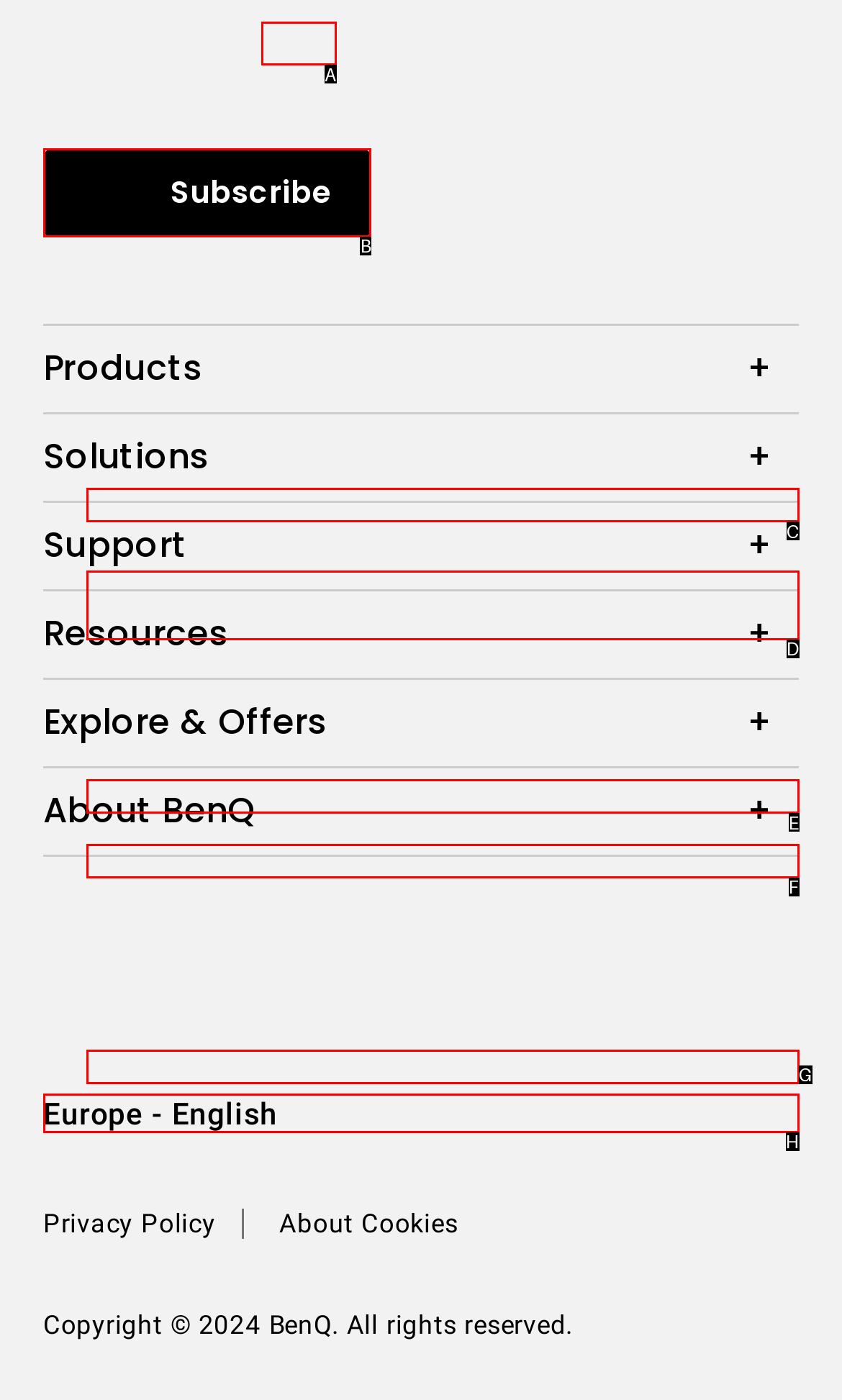Choose the letter of the option that needs to be clicked to perform the task: Contact Us for support. Answer with the letter.

D